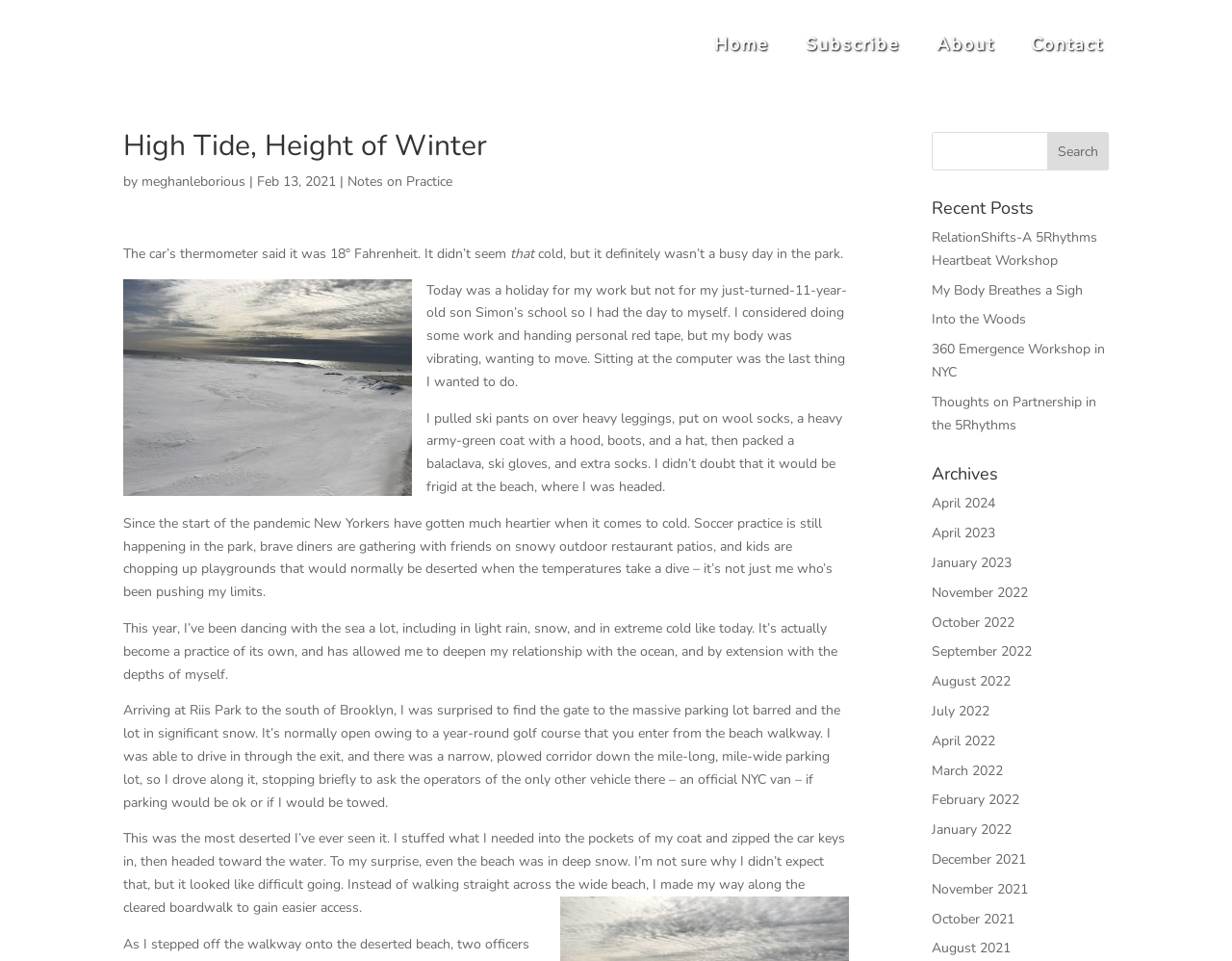Please determine the bounding box coordinates for the UI element described here. Use the format (top-left x, top-left y, bottom-right x, bottom-right y) with values bounded between 0 and 1: Into the Woods

[0.756, 0.323, 0.833, 0.342]